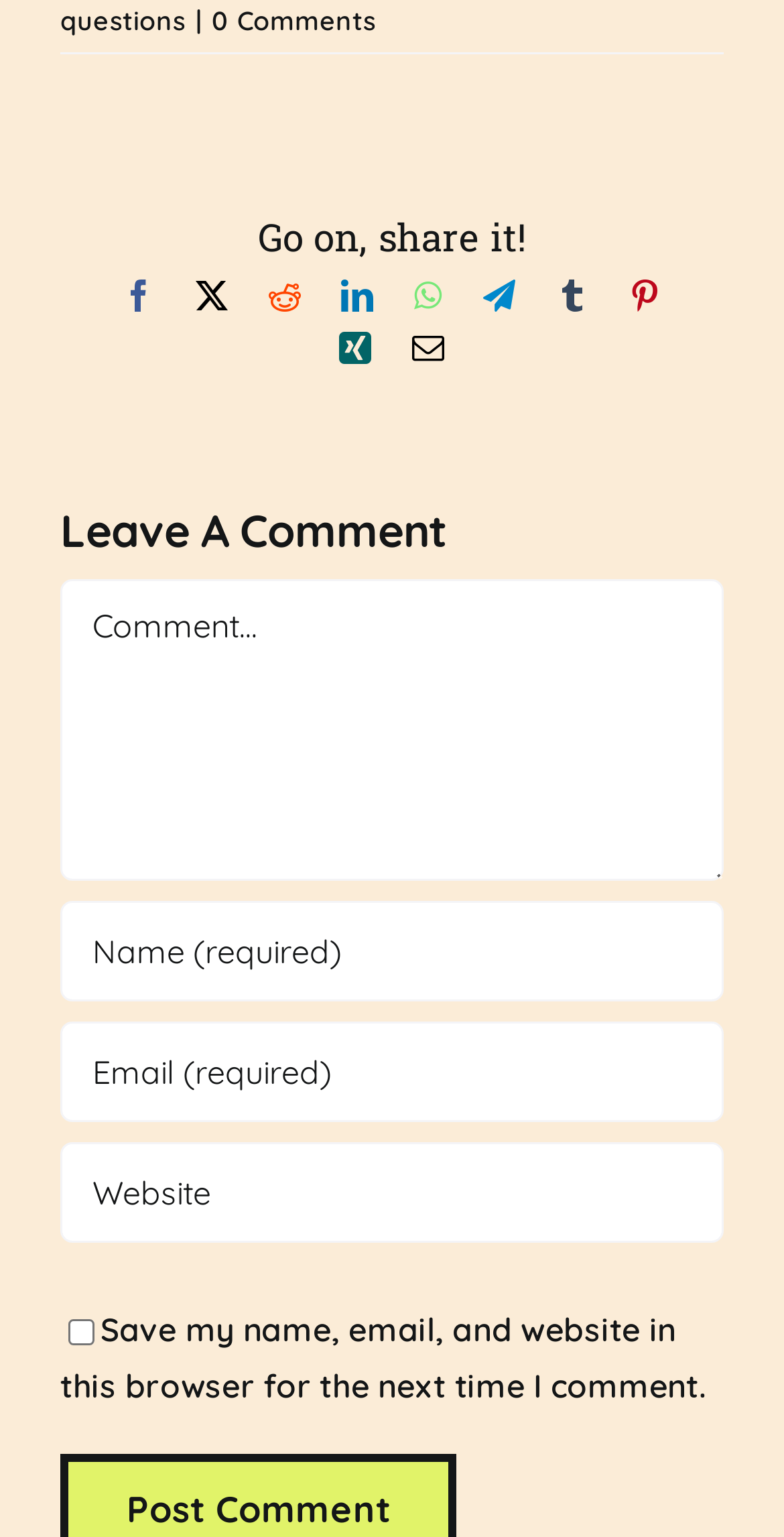Please specify the bounding box coordinates of the clickable region necessary for completing the following instruction: "Leave a comment". The coordinates must consist of four float numbers between 0 and 1, i.e., [left, top, right, bottom].

[0.077, 0.329, 0.569, 0.364]